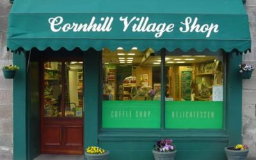What adds a charming touch to the entrance?
Please look at the screenshot and answer using one word or phrase.

flower pots